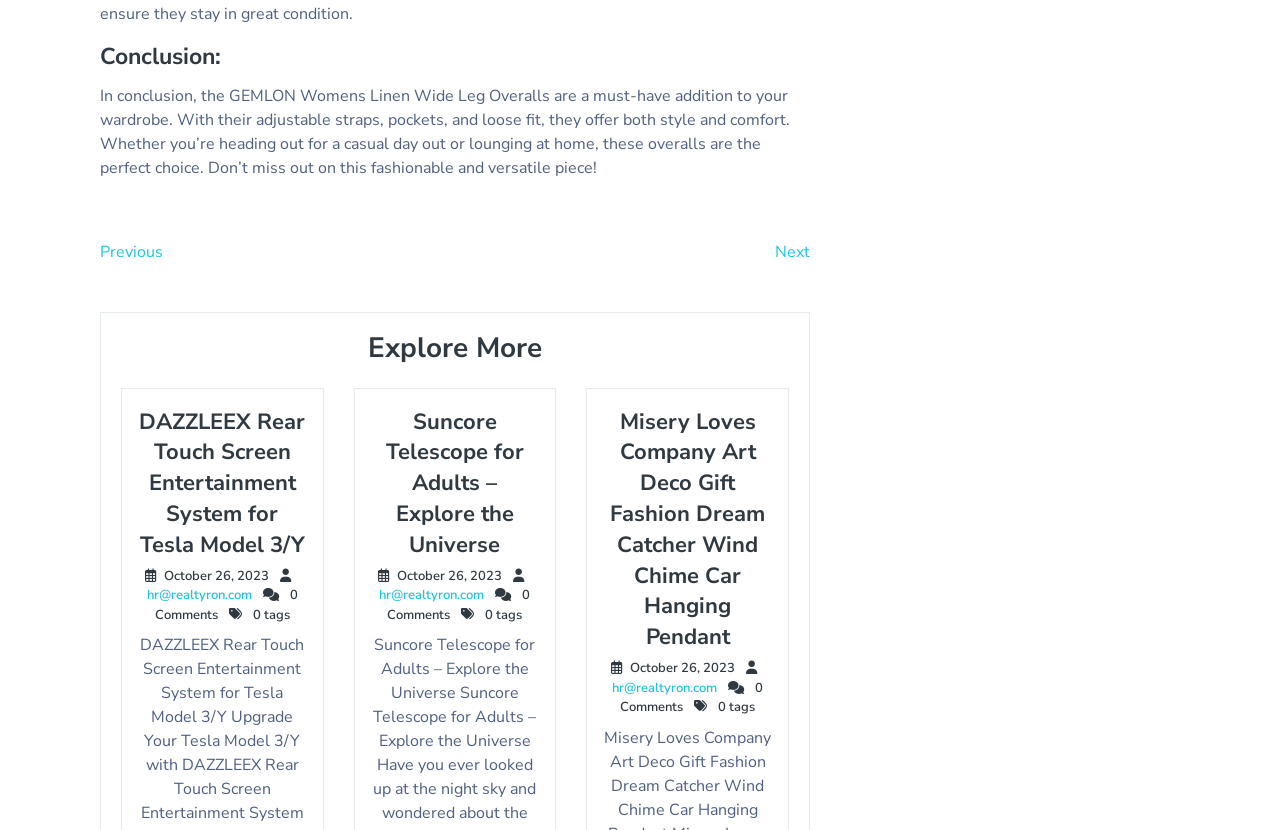Identify the coordinates of the bounding box for the element that must be clicked to accomplish the instruction: "Search on Lawstreet".

None